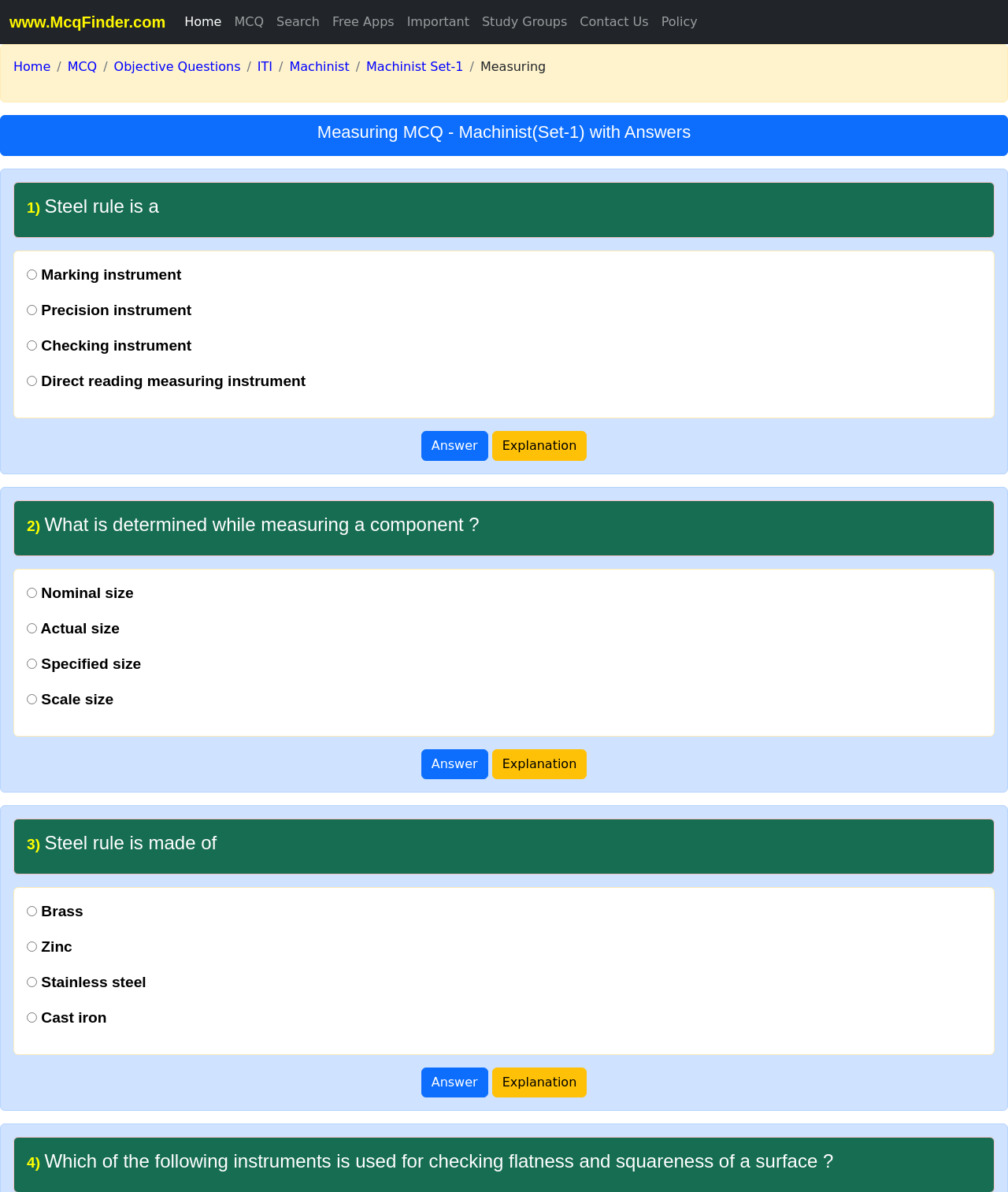Provide a brief response to the question below using a single word or phrase: 
How many options are available for question 1?

4